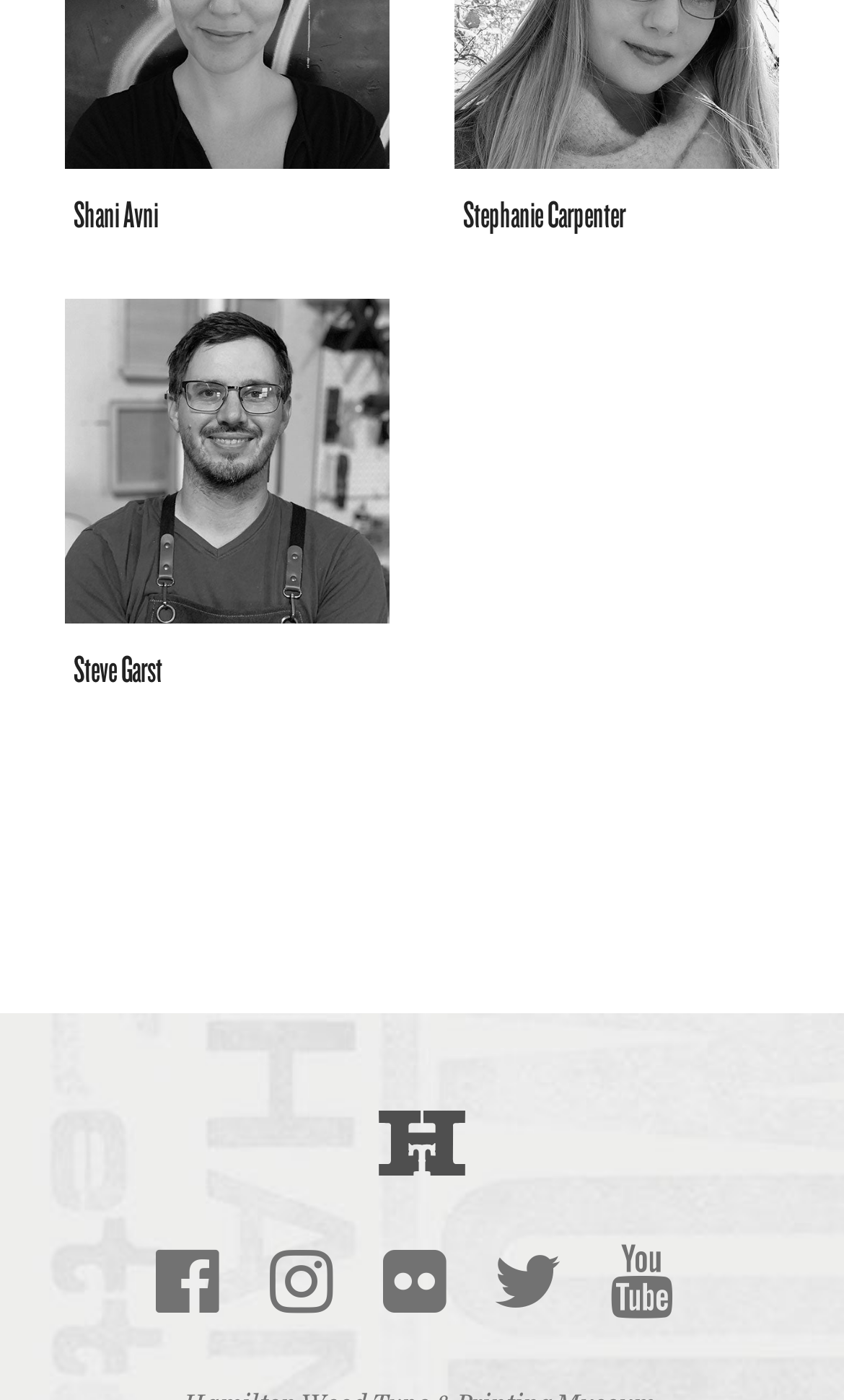How many headings are present on the webpage?
Refer to the screenshot and answer in one word or phrase.

3